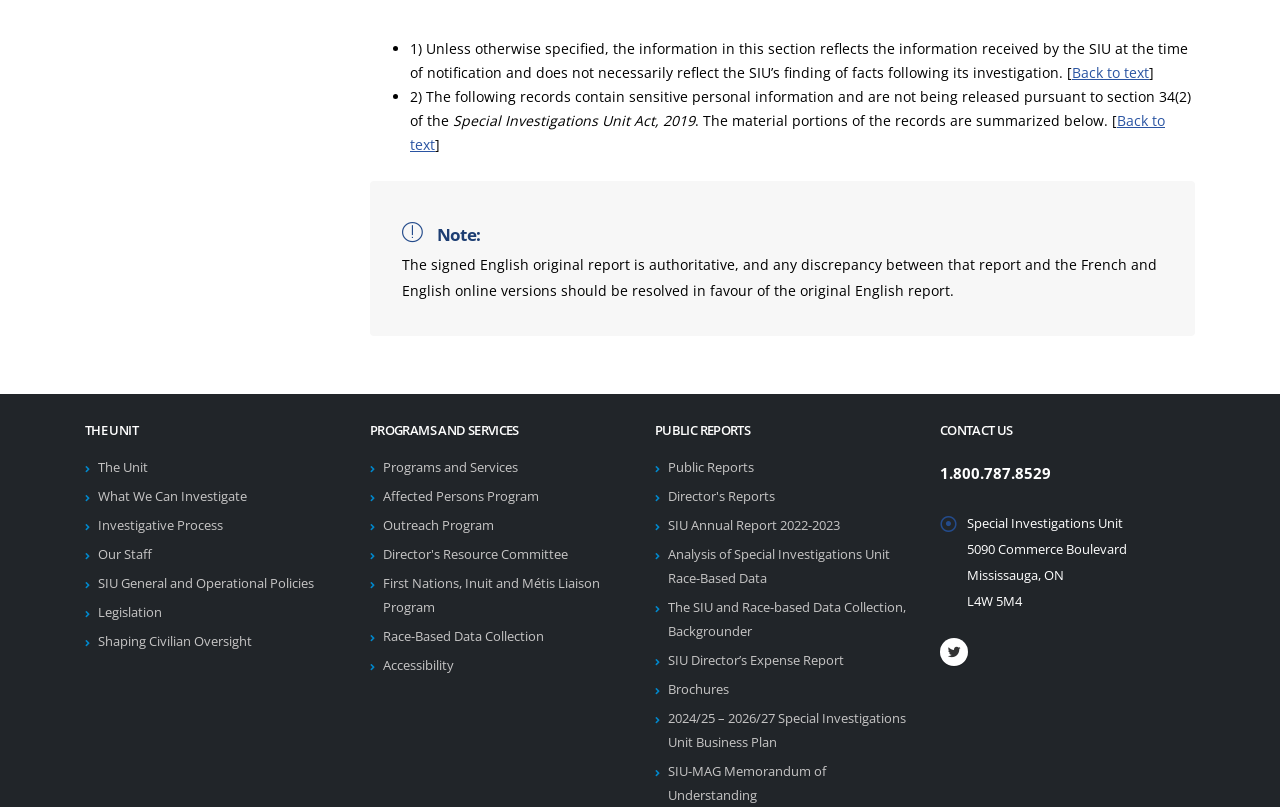Pinpoint the bounding box coordinates of the clickable element needed to complete the instruction: "Click on 'Back to text'". The coordinates should be provided as four float numbers between 0 and 1: [left, top, right, bottom].

[0.838, 0.078, 0.898, 0.102]